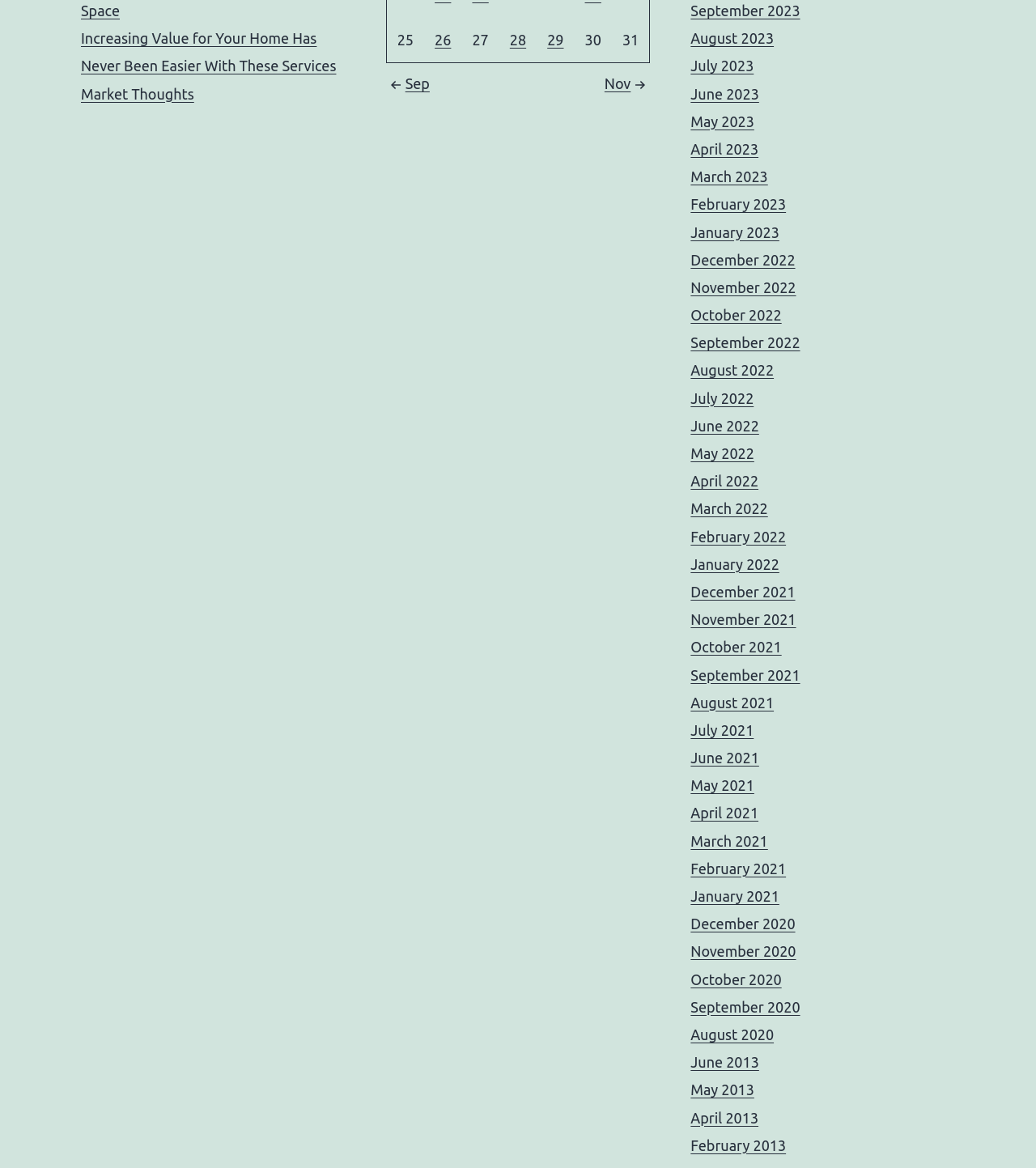Please identify the bounding box coordinates of the area that needs to be clicked to fulfill the following instruction: "Search for something."

None